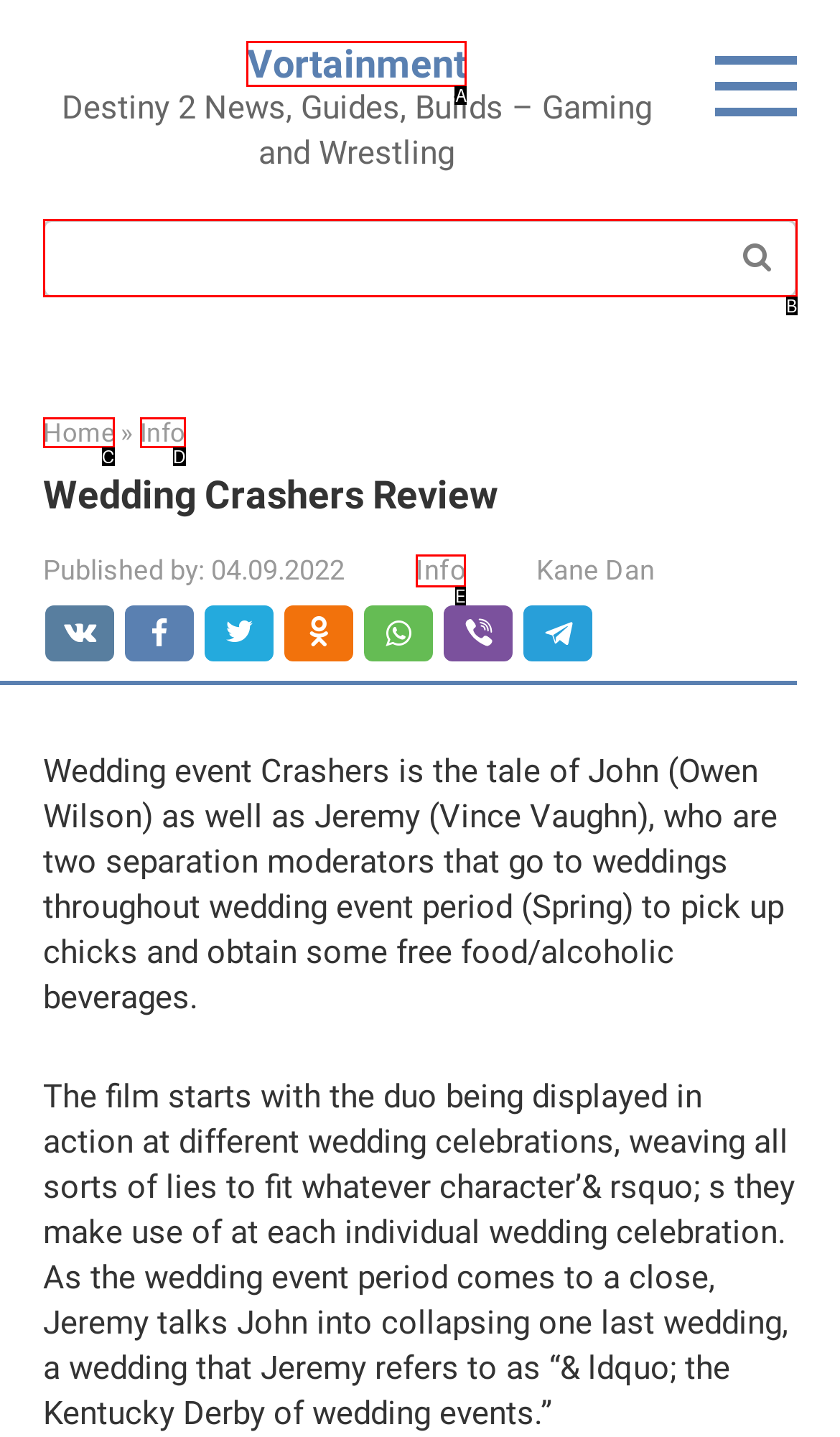Determine which option fits the element description: Equity & Inclusion Office
Answer with the option’s letter directly.

None